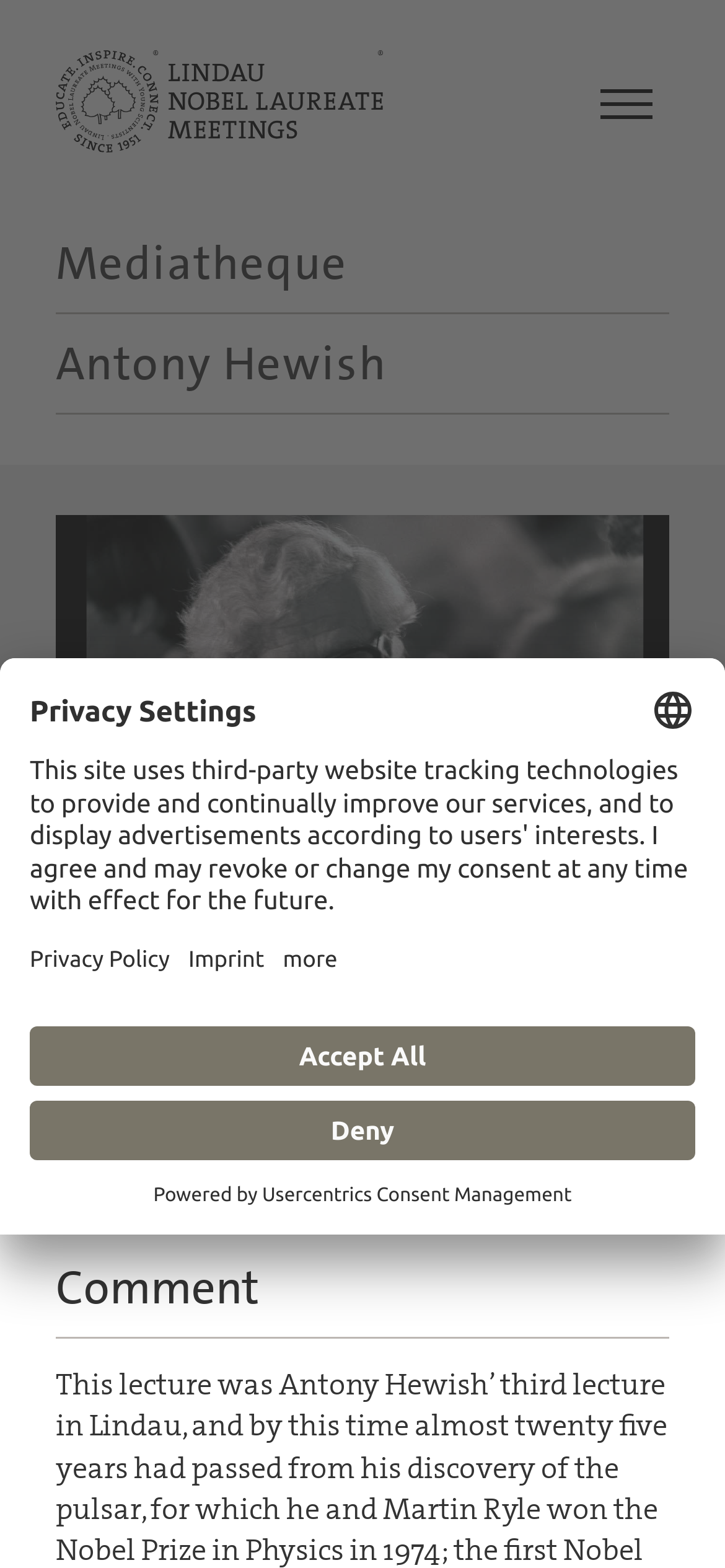Determine the coordinates of the bounding box for the clickable area needed to execute this instruction: "Open the Mediatheque link".

[0.077, 0.148, 0.479, 0.187]